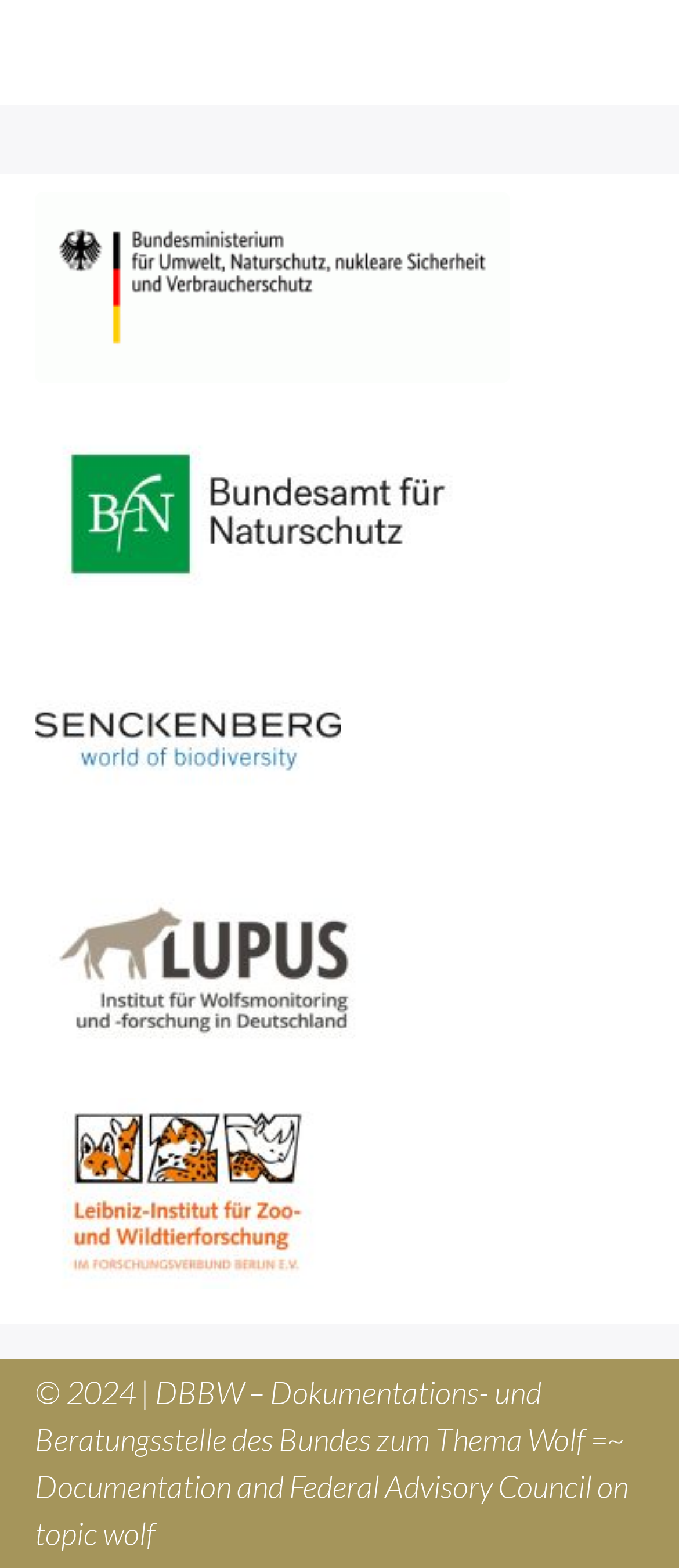Reply to the question with a single word or phrase:
How many figures are on the webpage?

5